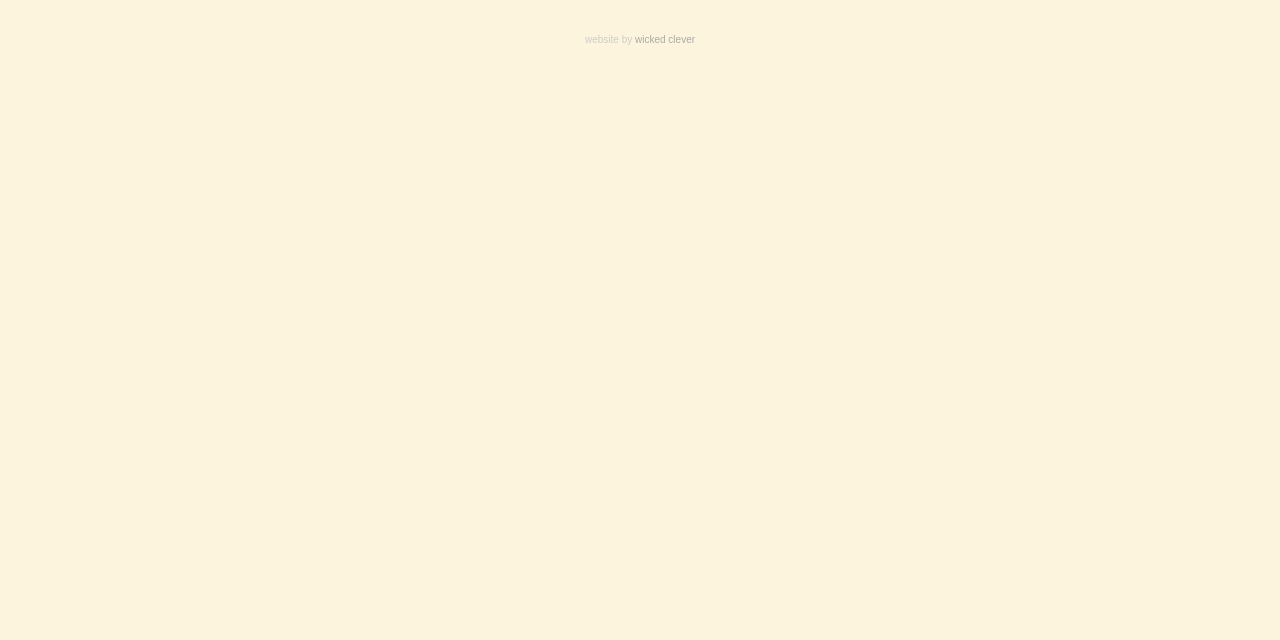Bounding box coordinates are given in the format (top-left x, top-left y, bottom-right x, bottom-right y). All values should be floating point numbers between 0 and 1. Provide the bounding box coordinate for the UI element described as: wicked clever

[0.496, 0.054, 0.543, 0.071]